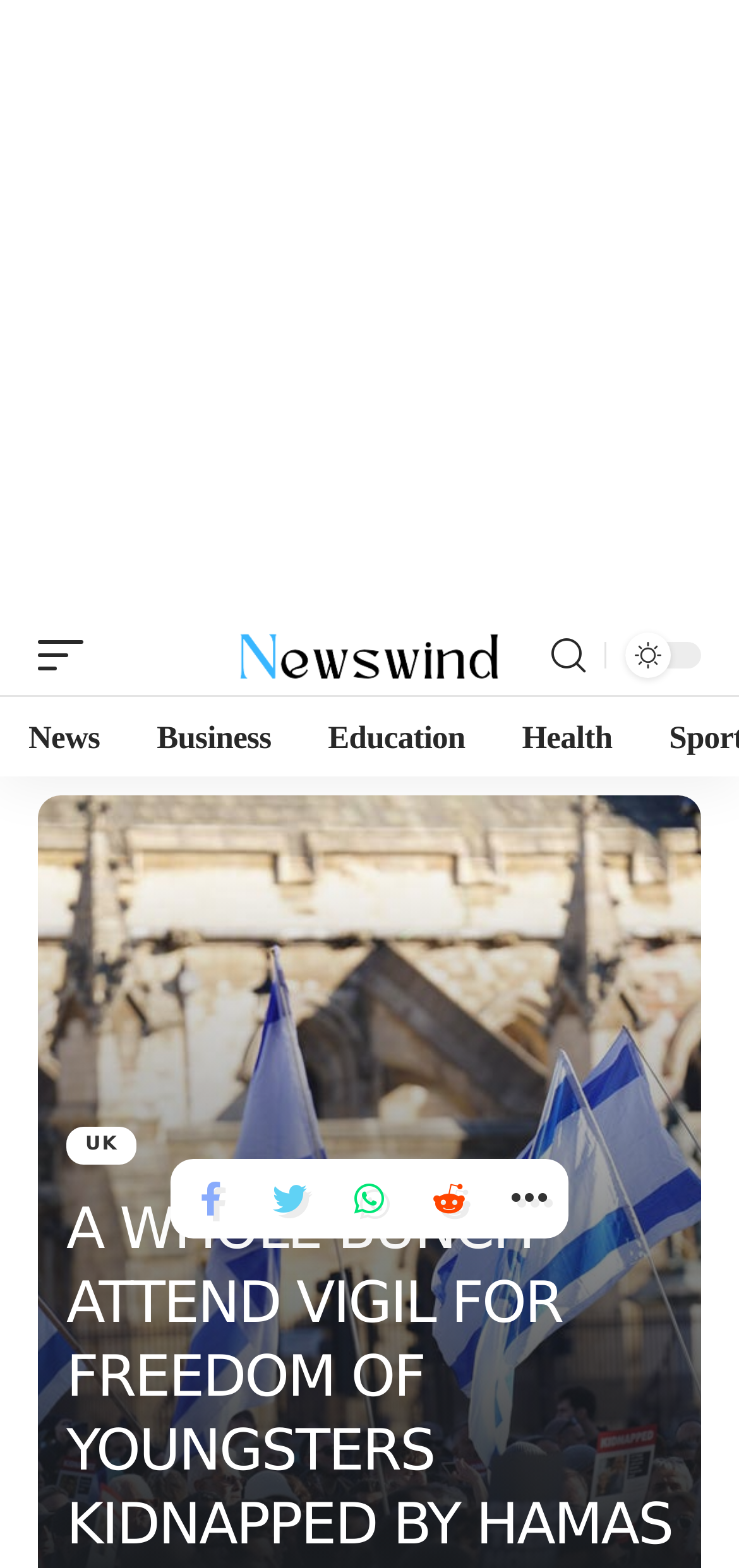Find the primary header on the webpage and provide its text.

A WHOLE BUNCH ATTEND VIGIL FOR FREEDOM OF YOUNGSTERS KIDNAPPED BY HAMAS